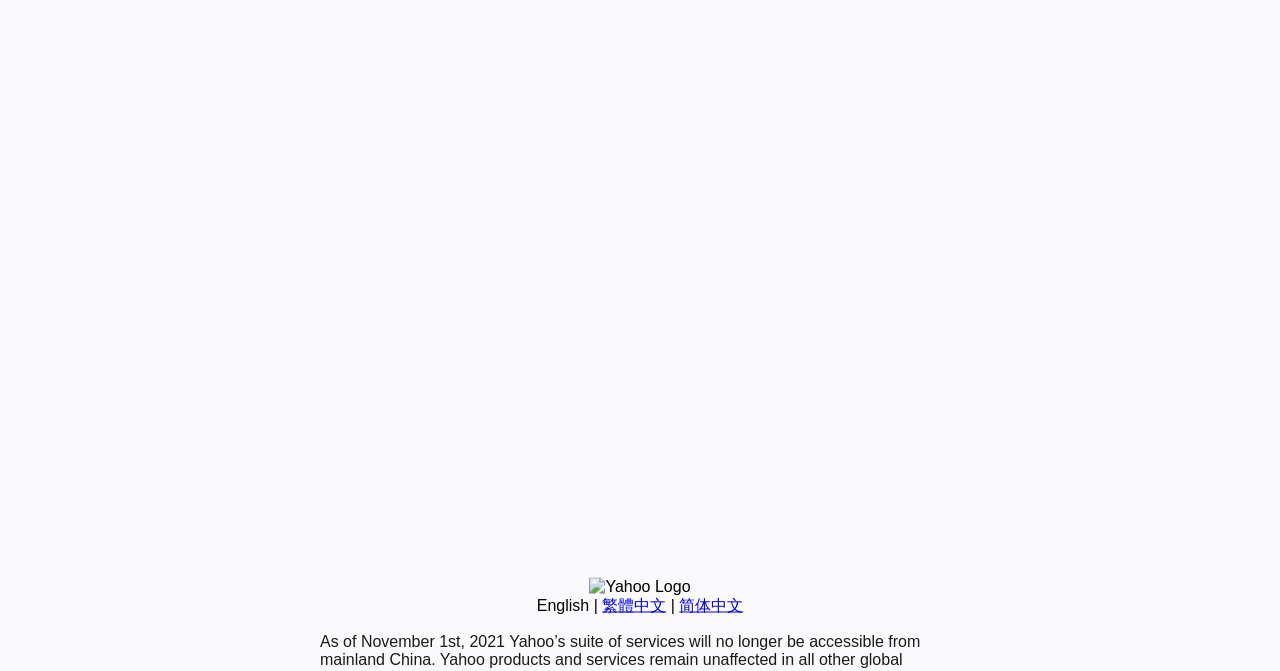Calculate the bounding box coordinates of the UI element given the description: "繁體中文".

[0.47, 0.889, 0.52, 0.914]